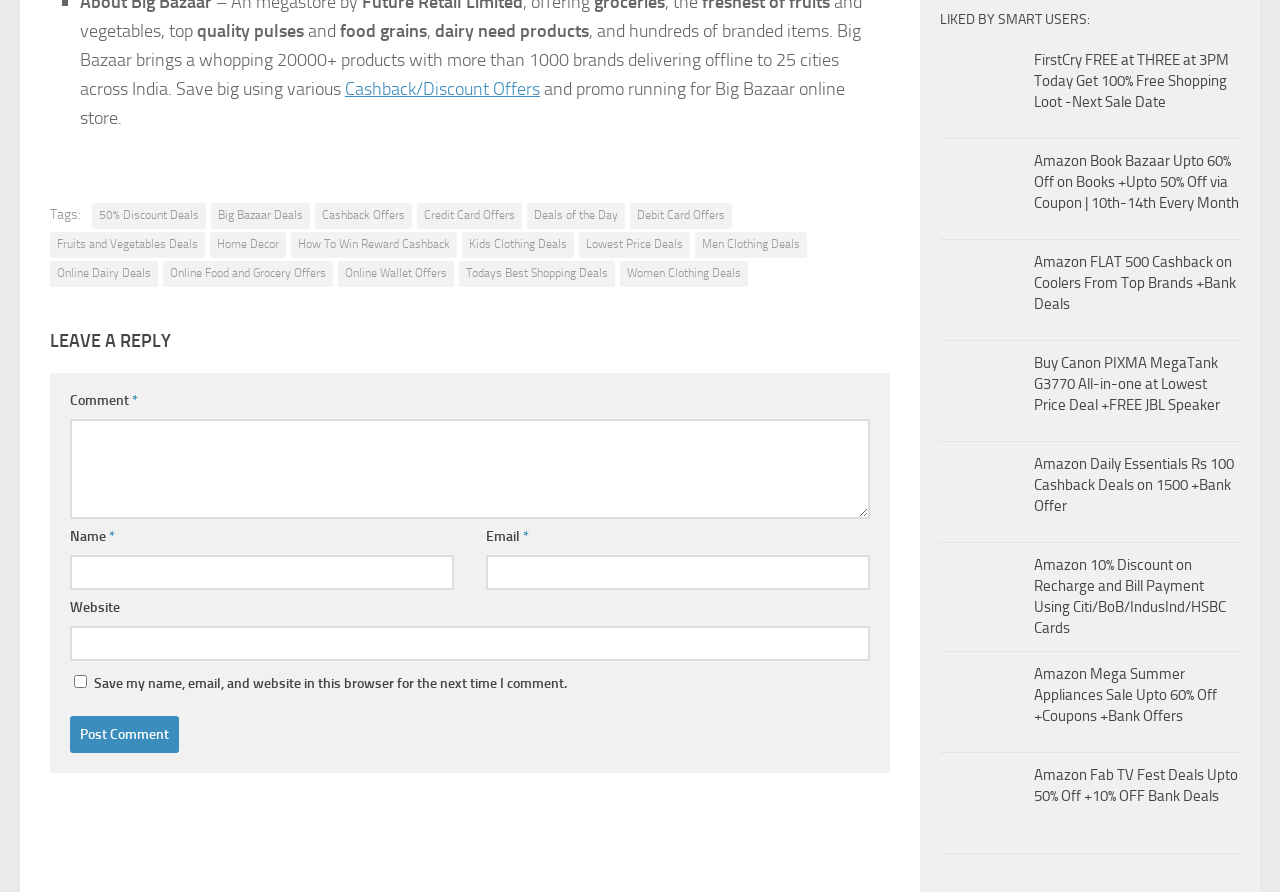What is the purpose of the 'Tags' section? Analyze the screenshot and reply with just one word or a short phrase.

Filtering deals